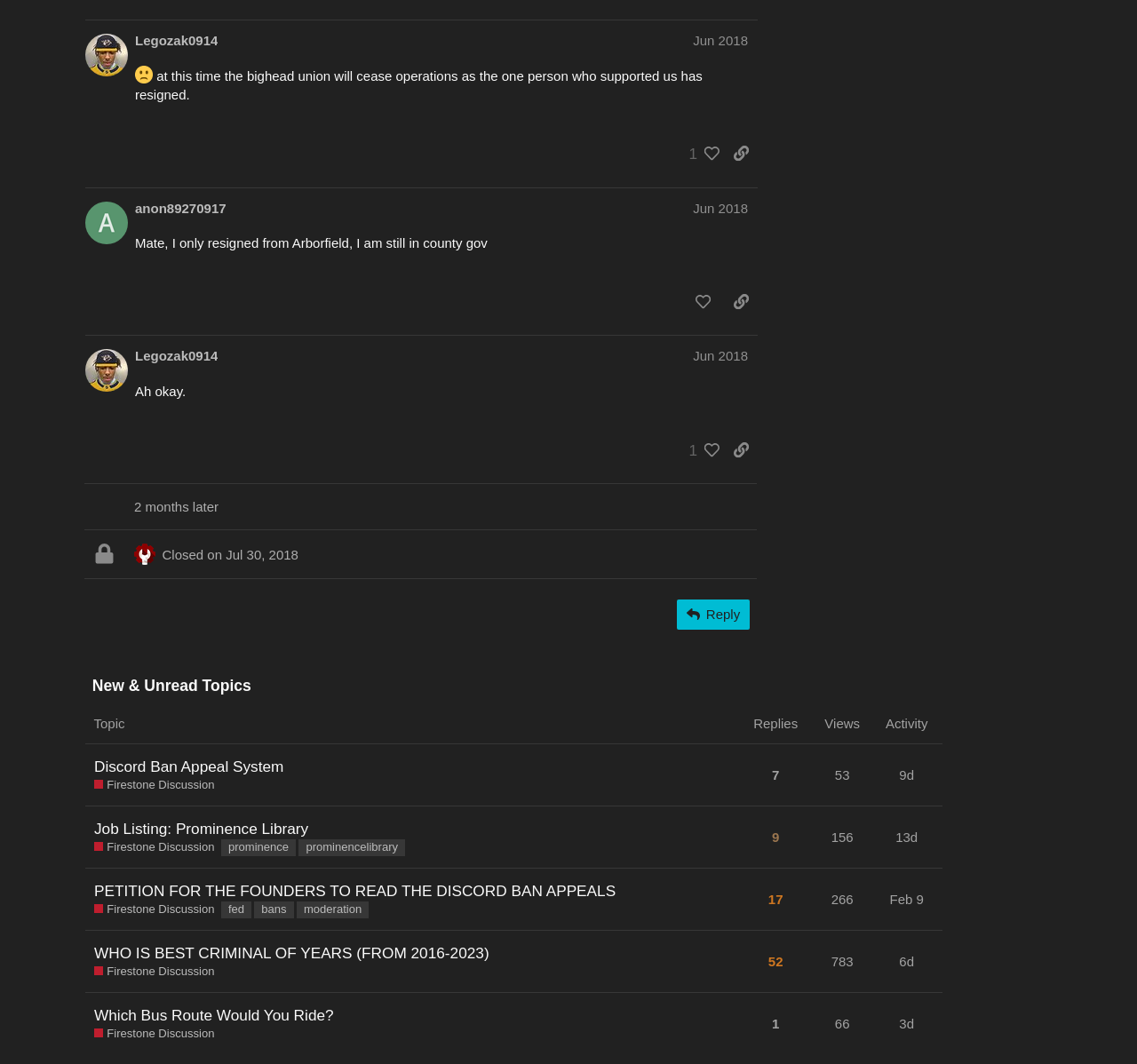Answer this question using a single word or a brief phrase:
What is the purpose of the 'Reply' button?

To reply to a topic